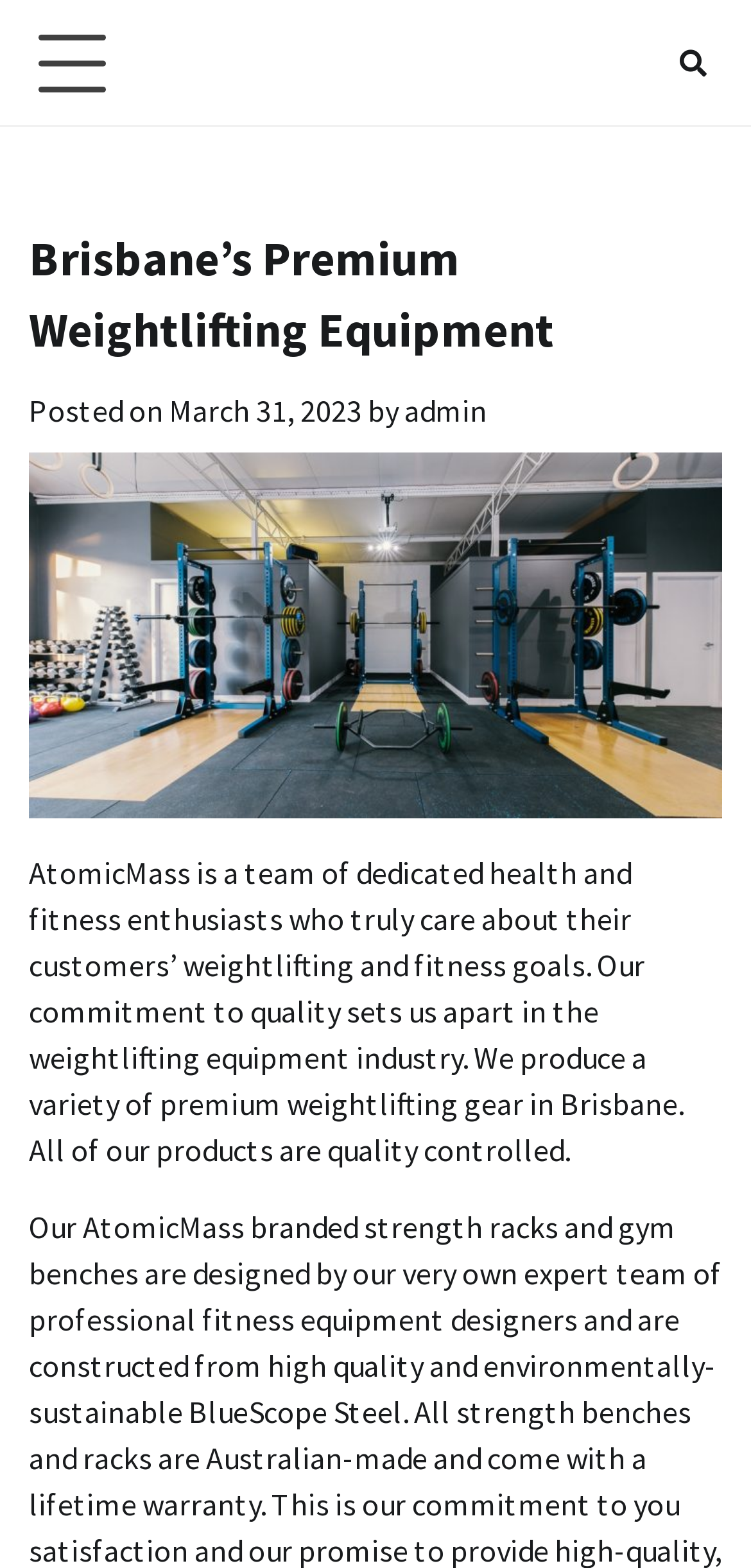Provide a one-word or one-phrase answer to the question:
What is the main focus of the company?

weightlifting and fitness goals